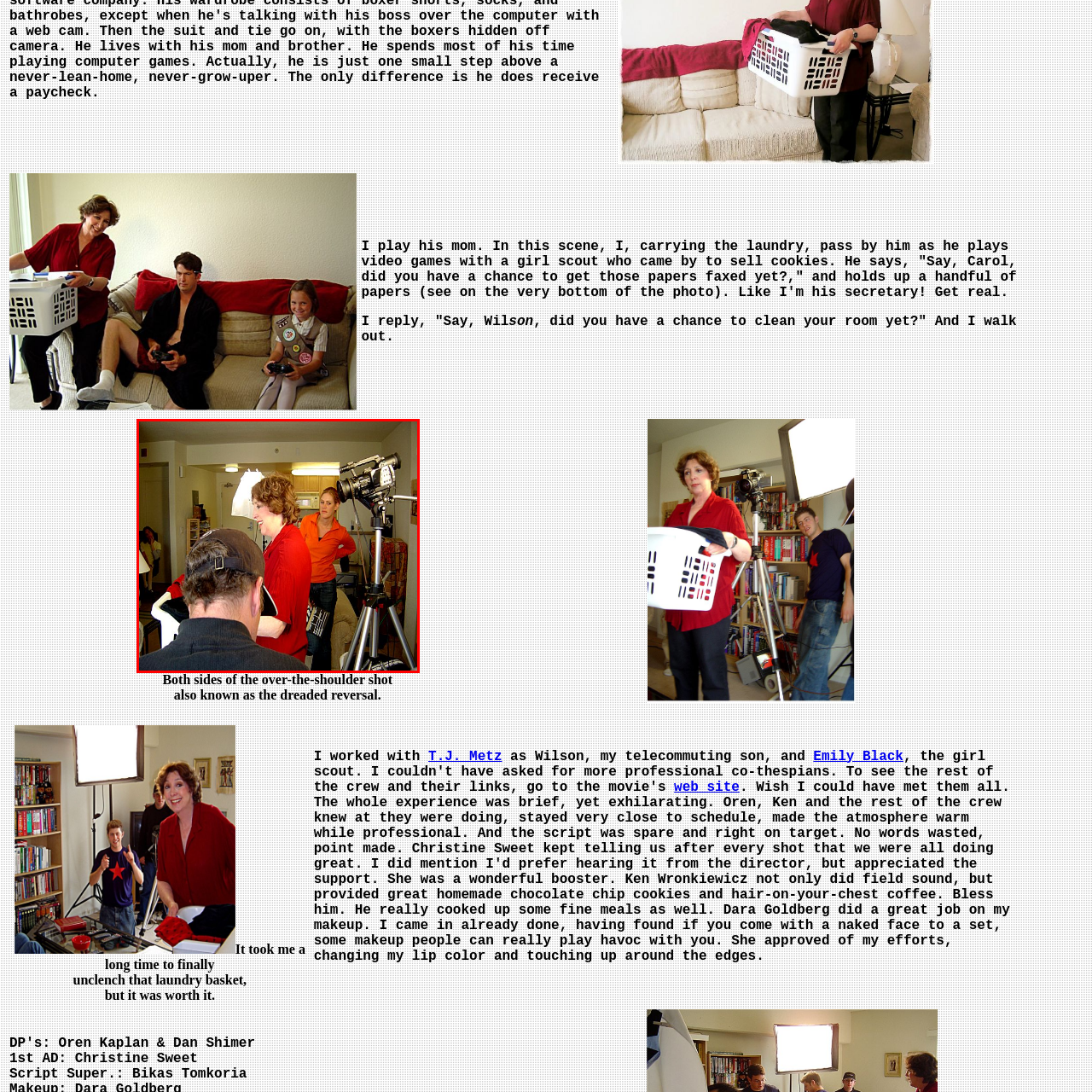How many people are in the scene?
Inspect the image portion within the red bounding box and deliver a detailed answer to the question.

There are at least three people in the scene: the actress in the red blouse, the man wearing a black hat, and the actress in the orange shirt watching from the background.